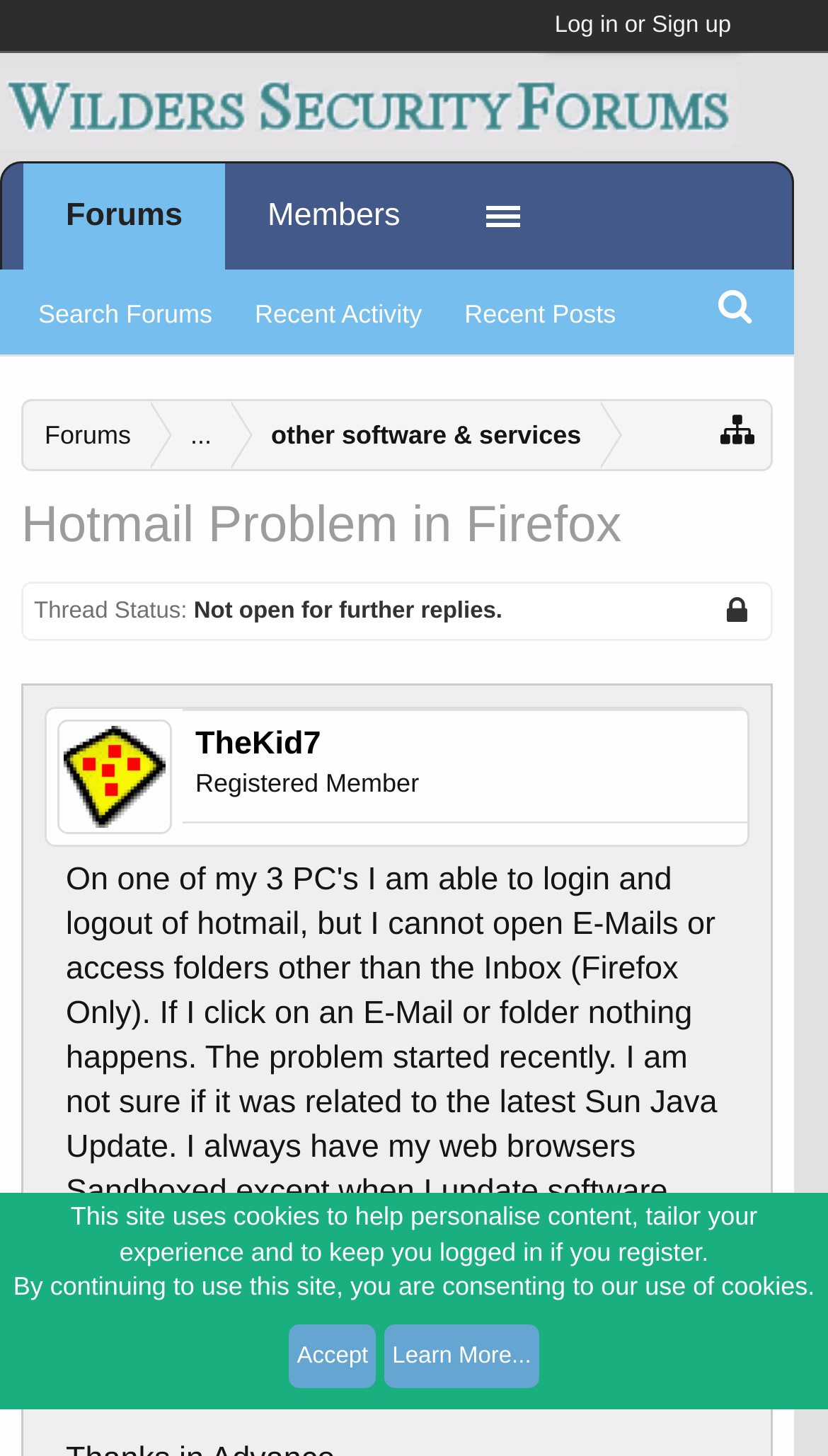Please determine the bounding box coordinates for the element that should be clicked to follow these instructions: "Go to Forums".

[0.028, 0.276, 0.184, 0.324]